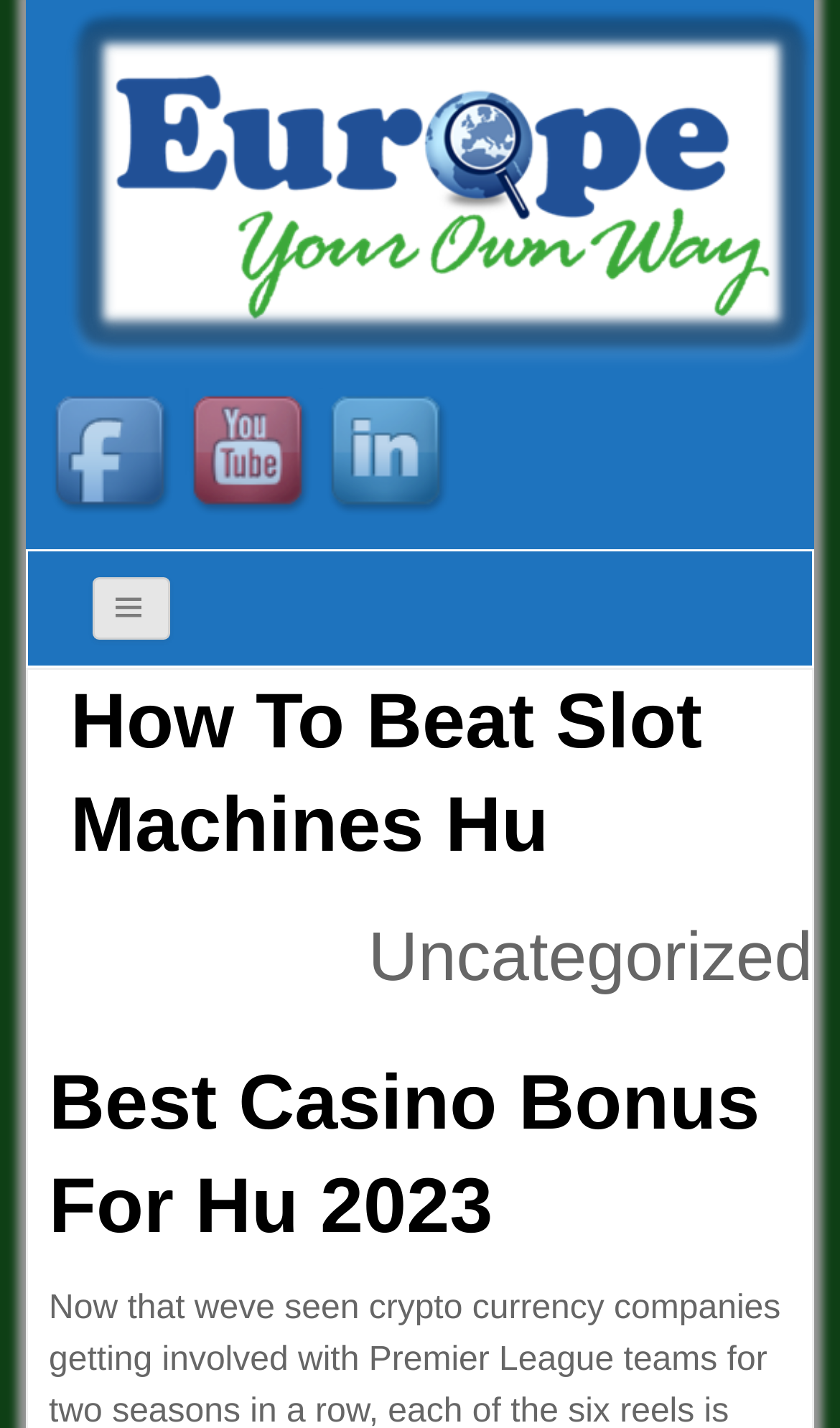Please provide a one-word or phrase answer to the question: 
What is the category of the article?

Uncategorized